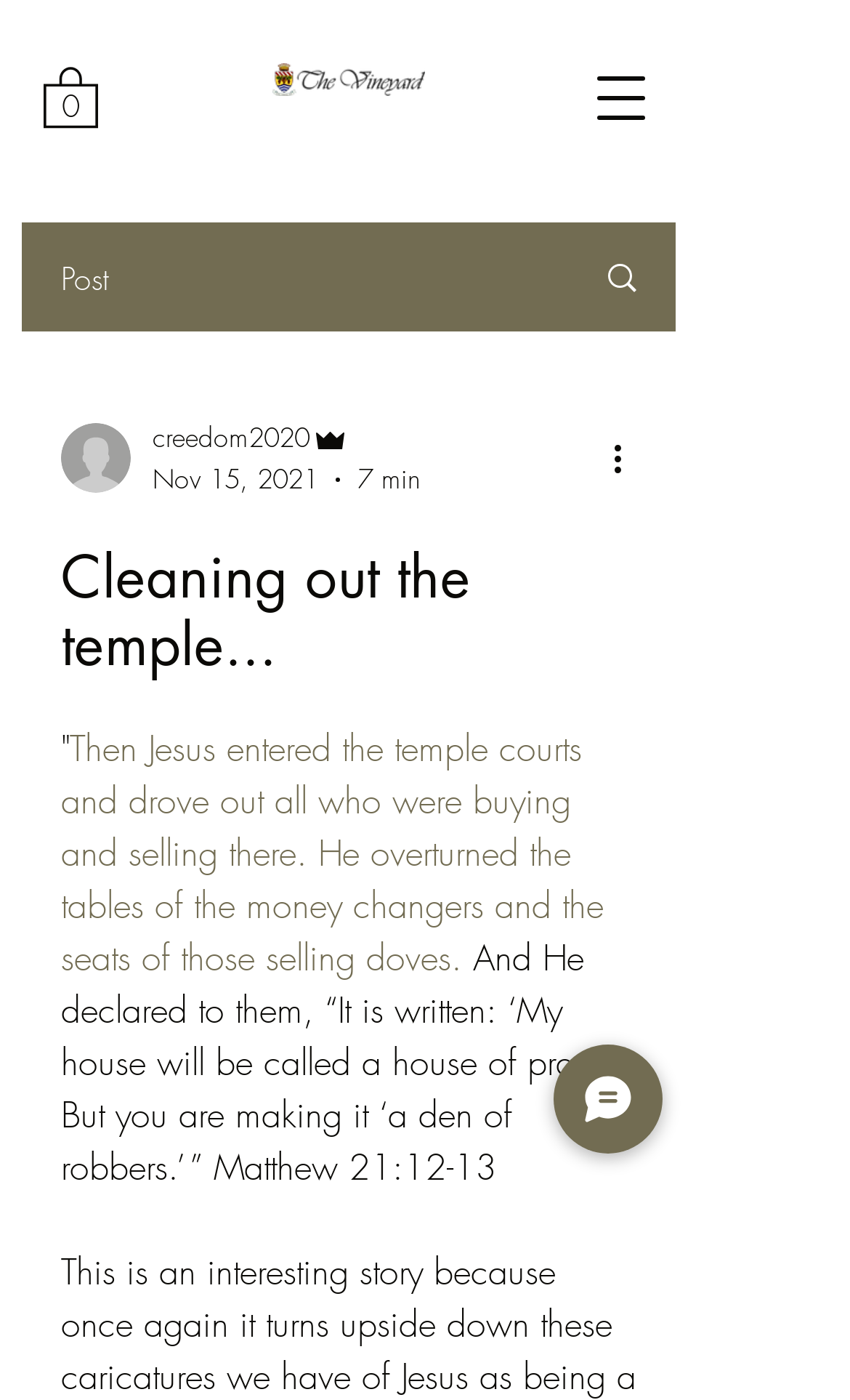Please identify the webpage's heading and generate its text content.

Cleaning out the temple...